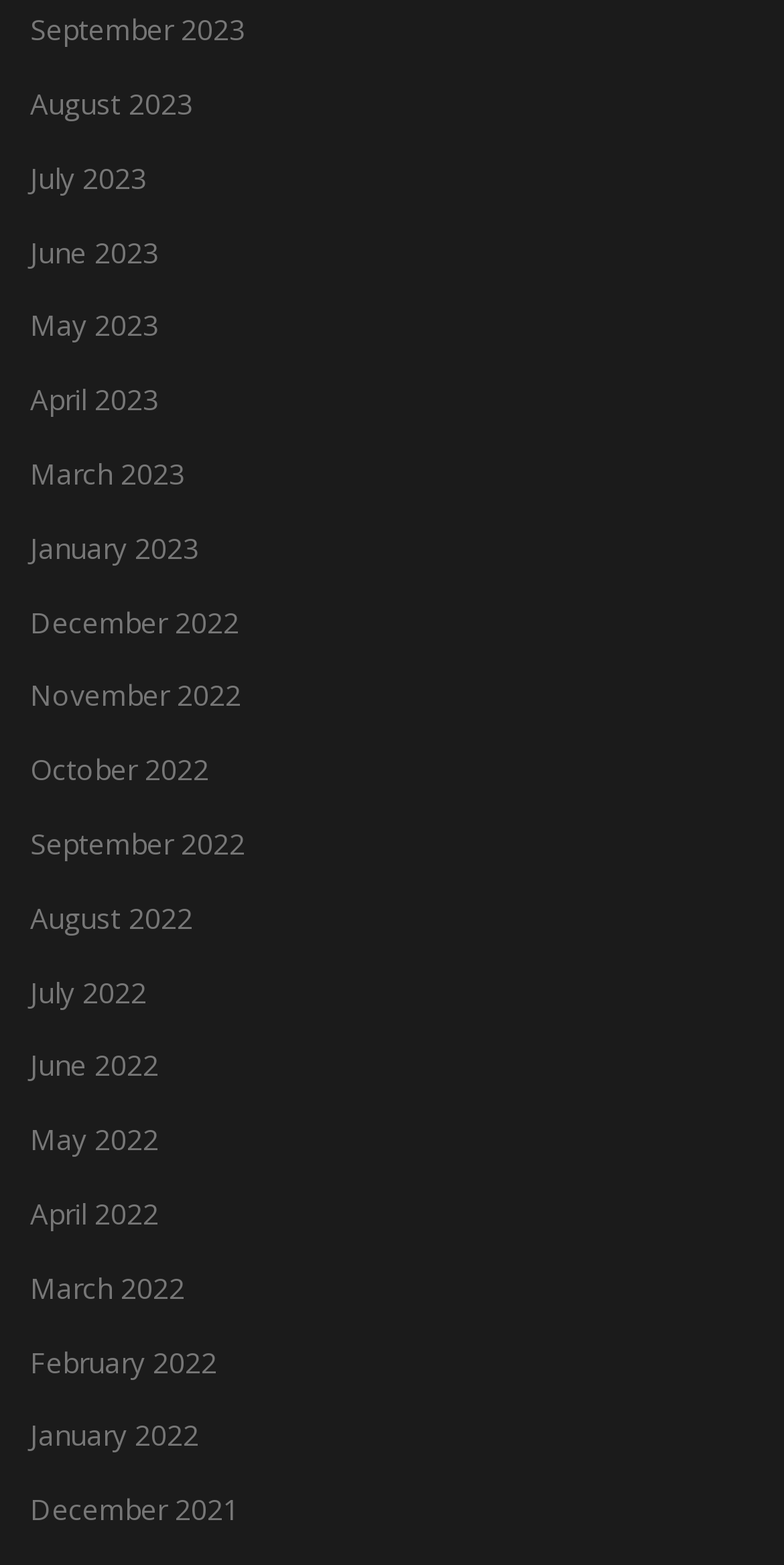Predict the bounding box of the UI element that fits this description: "August 2023".

[0.038, 0.054, 0.246, 0.078]